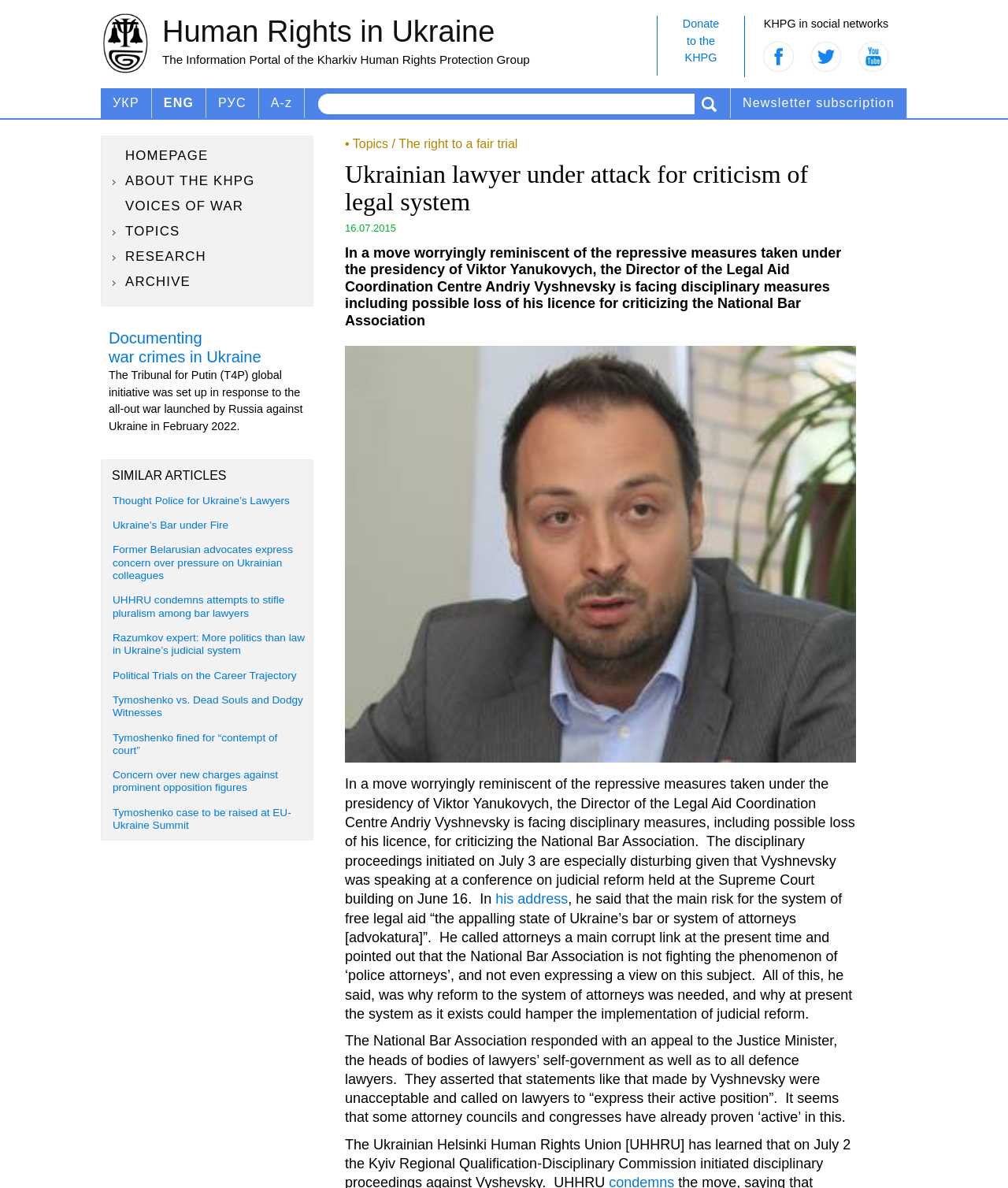Provide the bounding box coordinates for the specified HTML element described in this description: "alt="FB"". The coordinates should be four float numbers ranging from 0 to 1, in the format [left, top, right, bottom].

[0.751, 0.052, 0.795, 0.063]